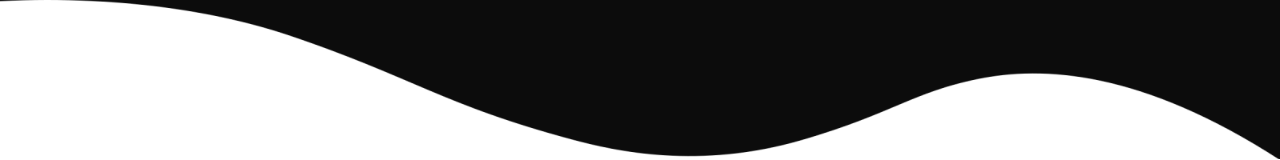Generate an elaborate caption that includes all aspects of the image.

The image features a sleek, modern design element characterized by a smooth, flowing black wave. This graphic serves as a visually appealing backdrop that enhances the overall aesthetic of a webpage tailored for restaurants in Burbank, California. Positioned centrally, it embodies the seamless blend of contemporary design principles with the restaurant's digital presence, reflecting the theme of effective website development and management. This element complements the text that emphasizes the importance of a restaurant’s online representation, inviting viewers to engage further with the services offered.